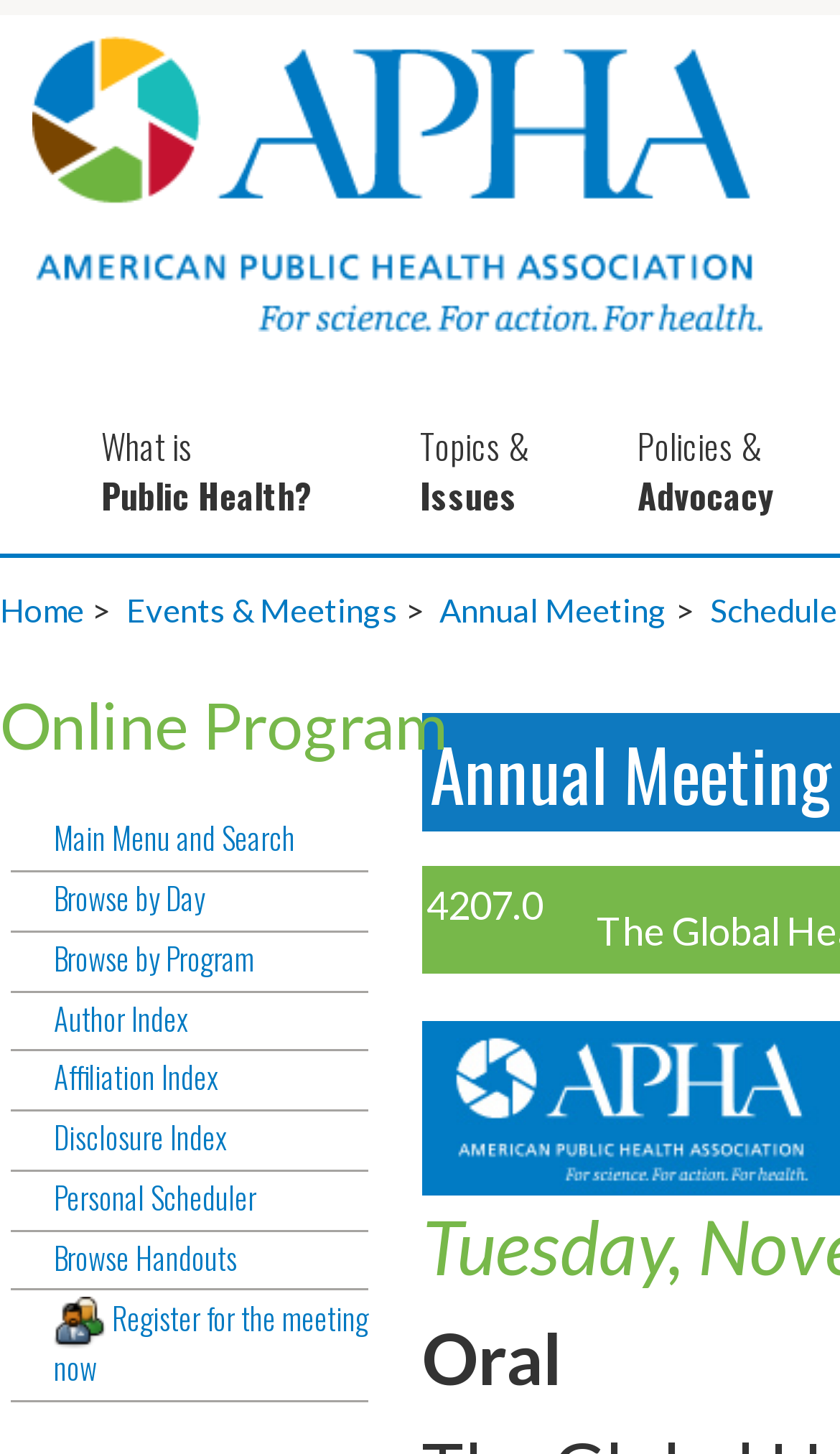How many images are there on the webpage?
Please ensure your answer to the question is detailed and covers all necessary aspects.

I found two images on the webpage, one with bounding box coordinates [0.0, 0.01, 0.933, 0.28] and another with bounding box coordinates [0.064, 0.892, 0.126, 0.928].